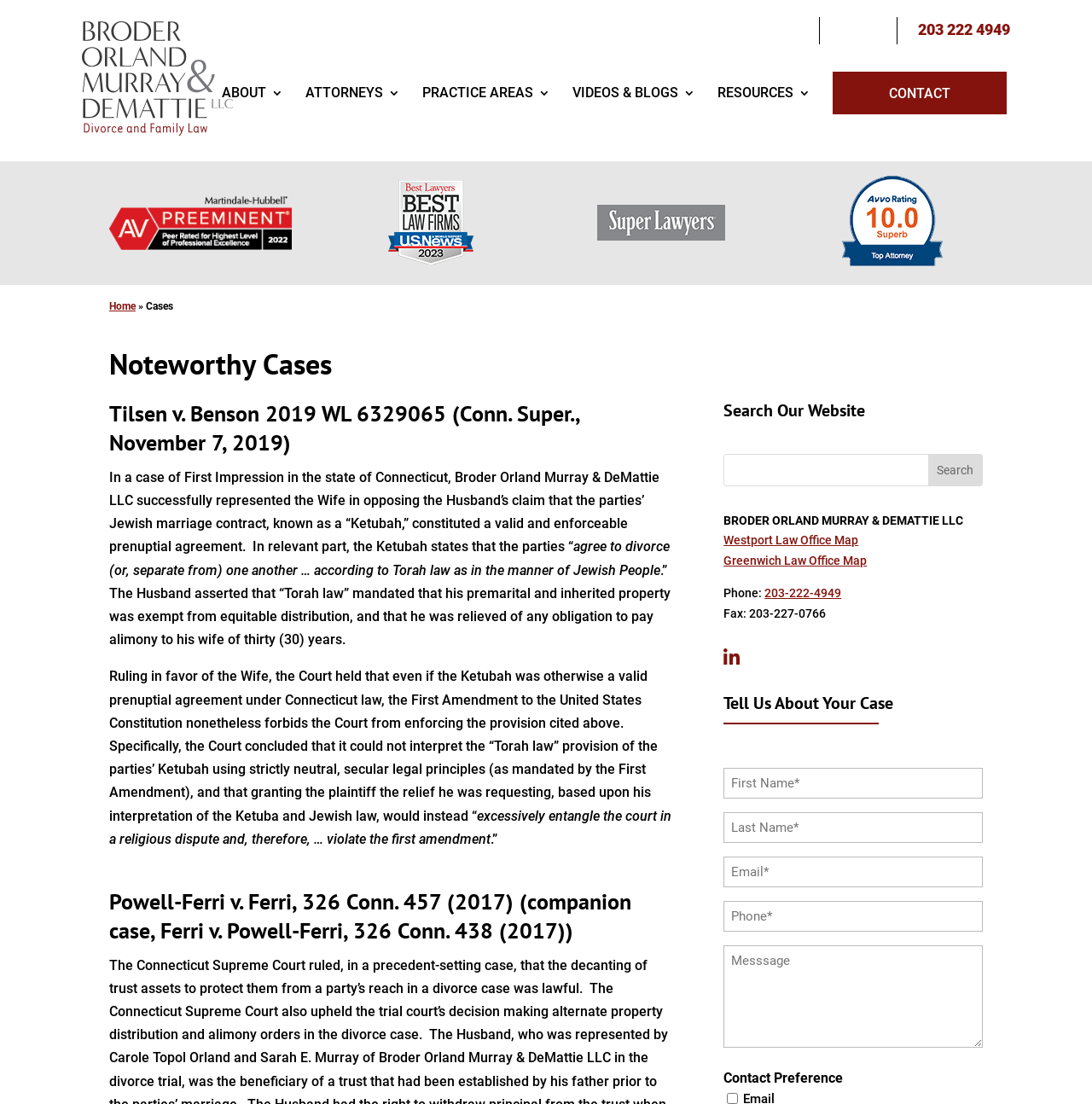Locate the bounding box coordinates of the area you need to click to fulfill this instruction: 'Click the 'CONTACT' link'. The coordinates must be in the form of four float numbers ranging from 0 to 1: [left, top, right, bottom].

[0.762, 0.065, 0.922, 0.103]